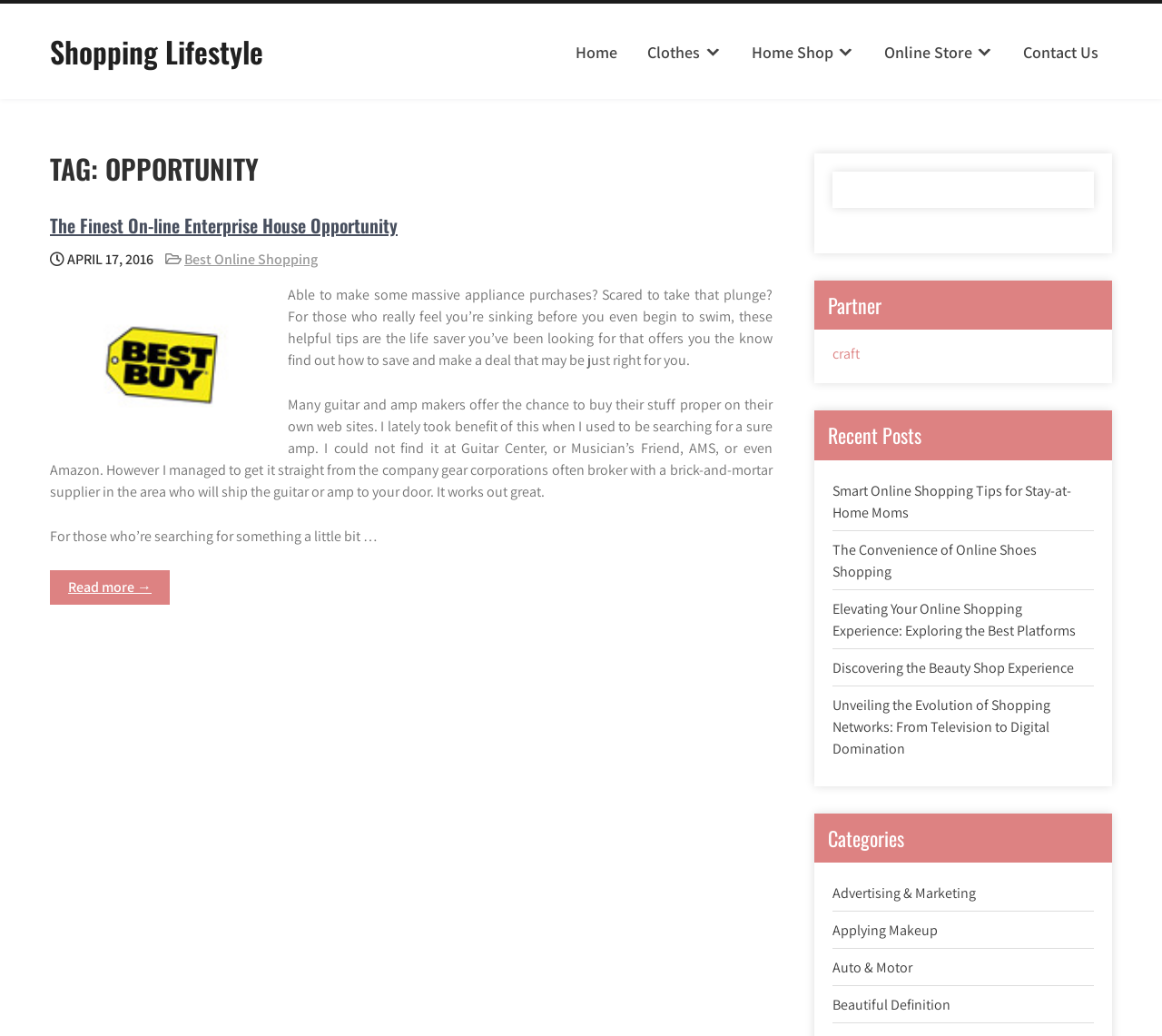How many links are there in the 'Recent Posts' section?
Please use the image to provide an in-depth answer to the question.

The 'Recent Posts' section has 6 links, which are 'Smart Online Shopping Tips for Stay-at-Home Moms', 'The Convenience of Online Shoes Shopping', 'Elevating Your Online Shopping Experience: Exploring the Best Platforms', 'Discovering the Beauty Shop Experience', 'Unveiling the Evolution of Shopping Networks: From Television to Digital Domination'.